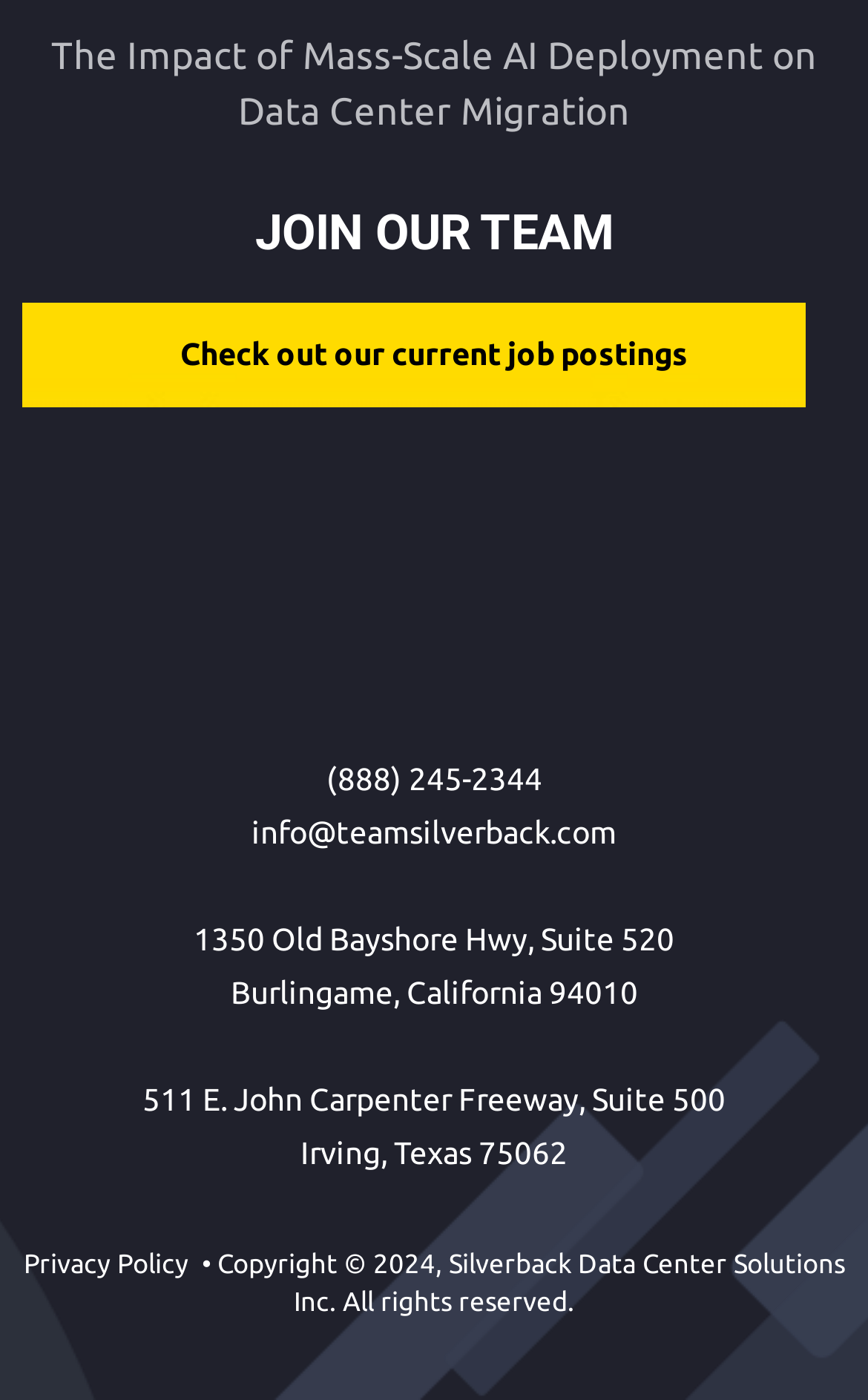Predict the bounding box for the UI component with the following description: "Privacy Policy".

[0.027, 0.892, 0.217, 0.913]